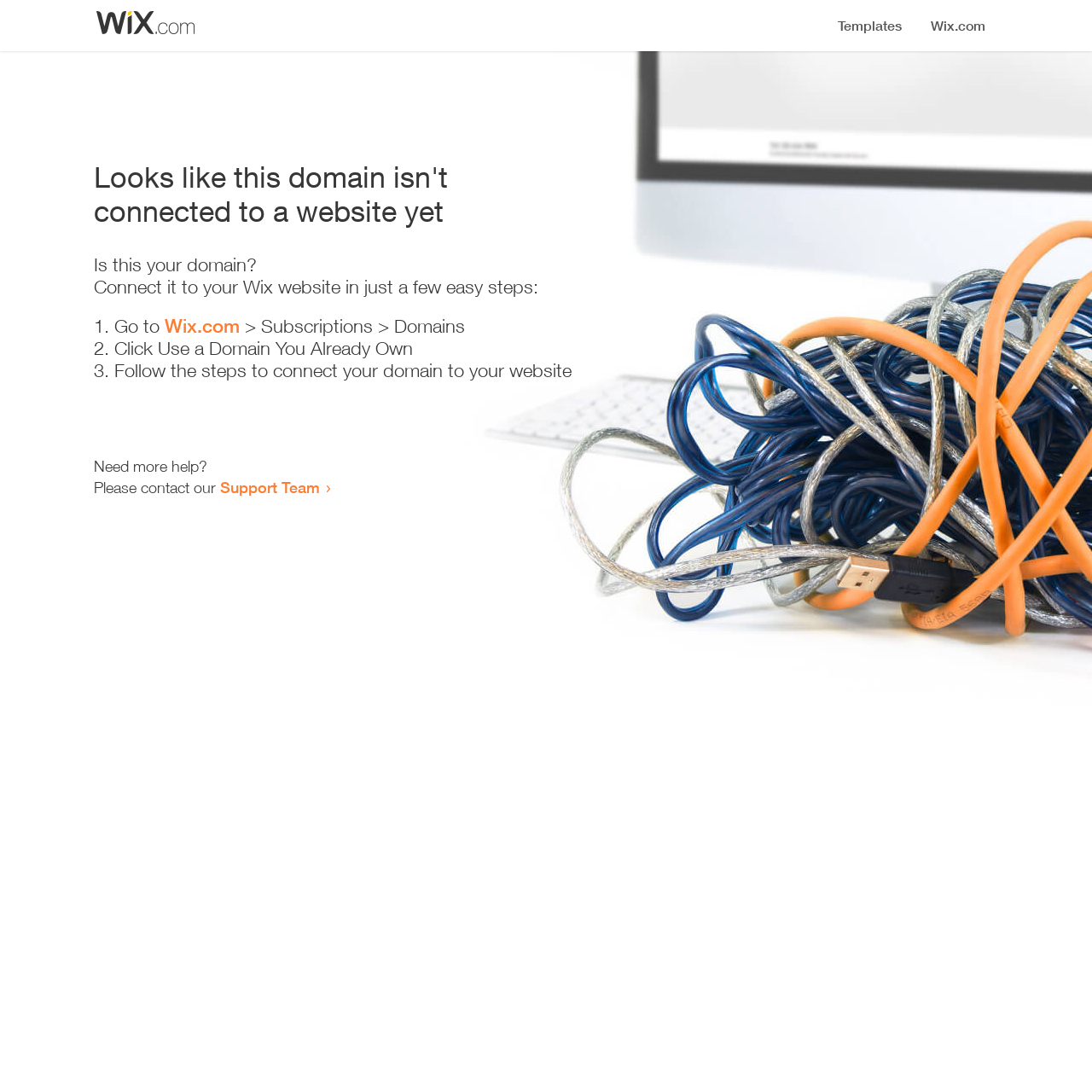Summarize the webpage comprehensively, mentioning all visible components.

The webpage appears to be an error page, indicating that a domain is not connected to a website yet. At the top, there is a small image, likely a logo or icon. Below the image, a prominent heading reads "Looks like this domain isn't connected to a website yet". 

Underneath the heading, a series of instructions are provided to connect the domain to a Wix website. The instructions are divided into three steps, each marked with a numbered list marker (1., 2., and 3.). The first step involves going to Wix.com, followed by navigating to the Subscriptions and Domains section. The second step is to click "Use a Domain You Already Own", and the third step is to follow the instructions to connect the domain to the website.

Below the instructions, there is a message asking if the user needs more help, followed by an invitation to contact the Support Team via a link. The overall layout is simple and easy to follow, with clear headings and concise text guiding the user through the process of connecting their domain to a website.